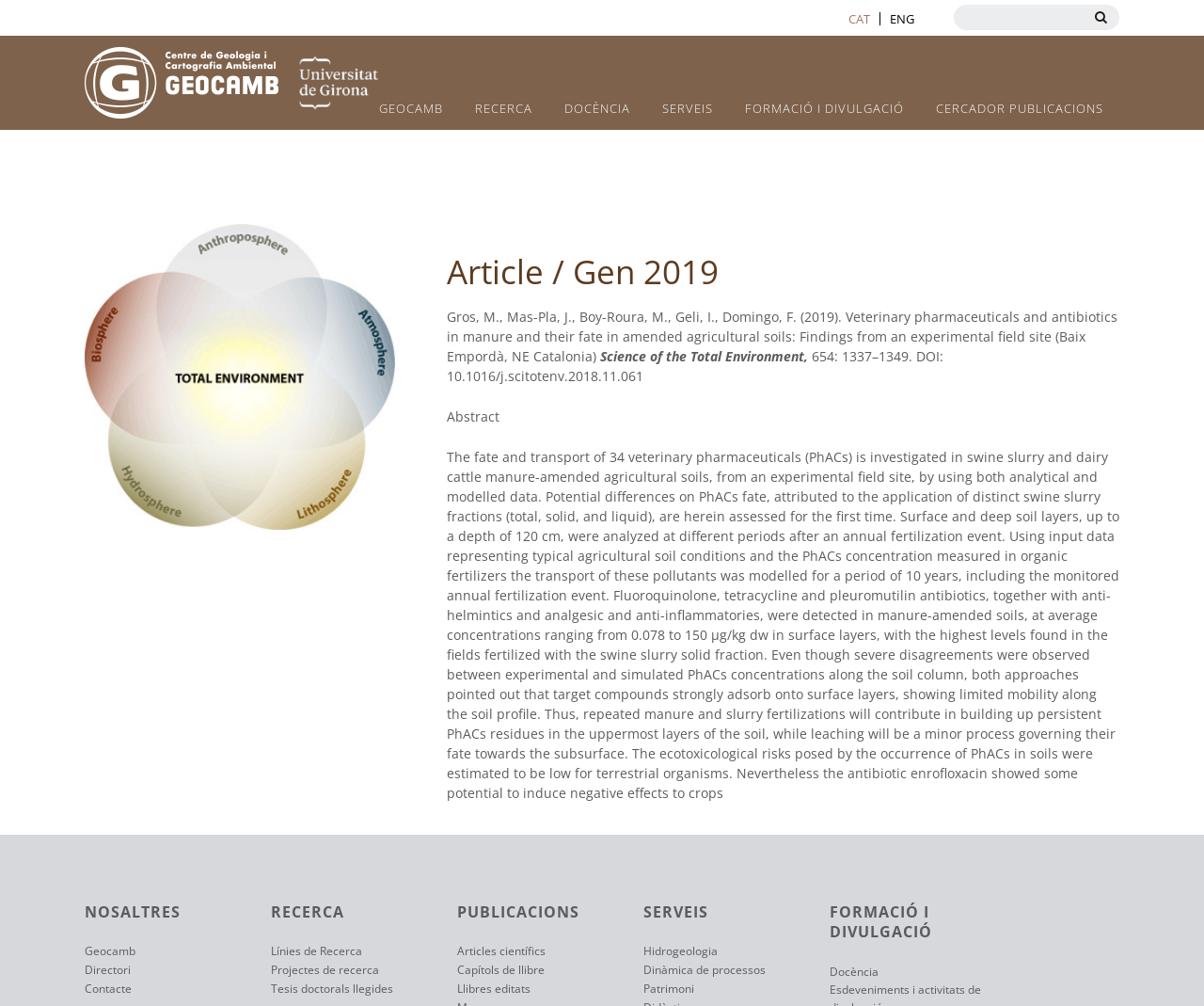What is the purpose of the search bar? Examine the screenshot and reply using just one word or a brief phrase.

Search publications